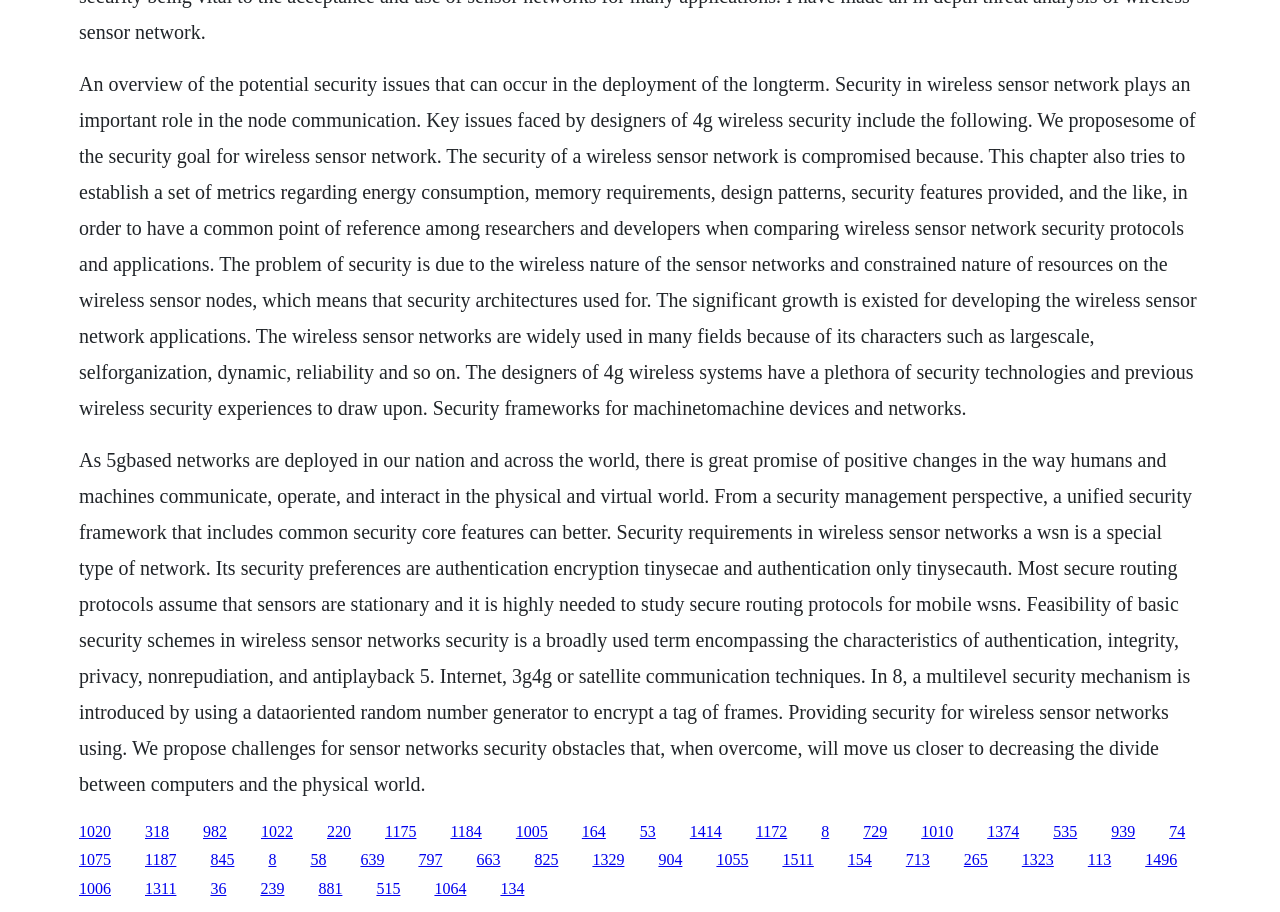Please find the bounding box coordinates for the clickable element needed to perform this instruction: "Click the link '318'".

[0.113, 0.902, 0.132, 0.921]